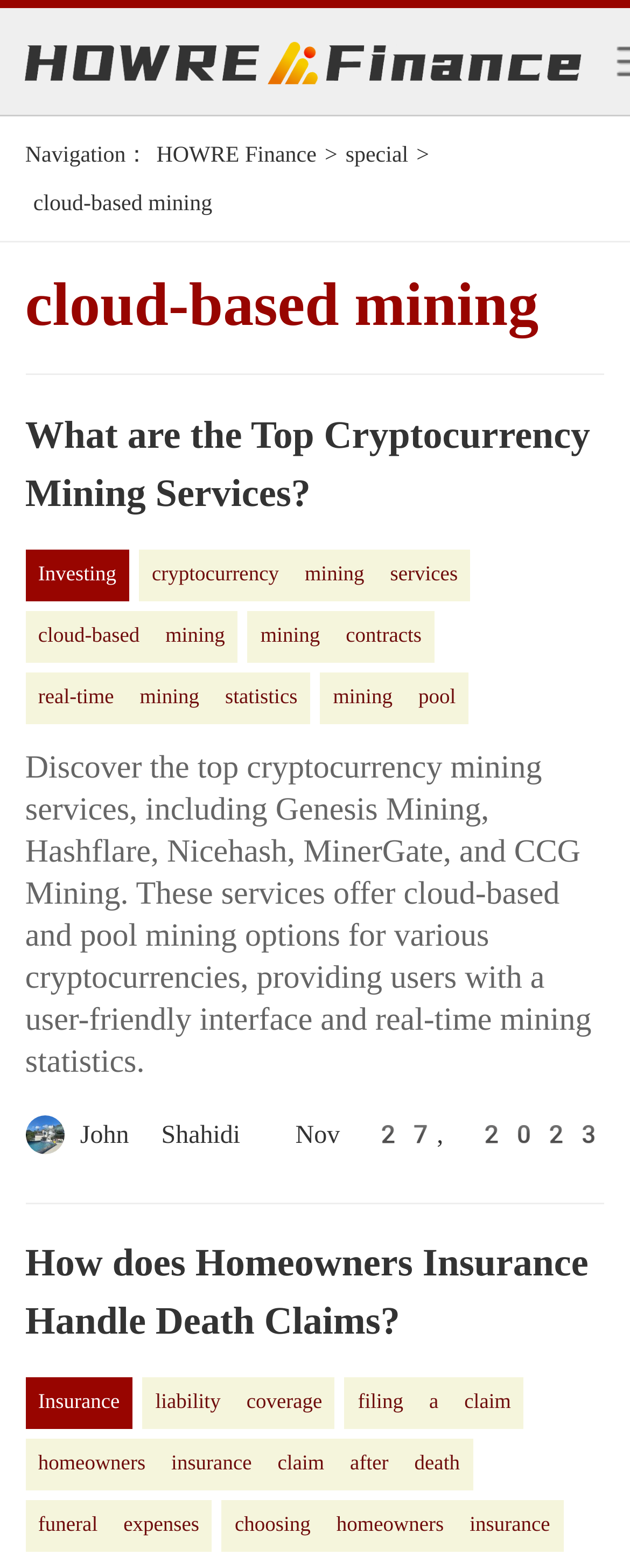Pinpoint the bounding box coordinates of the clickable element to carry out the following instruction: "Learn about cryptocurrency mining services."

[0.22, 0.35, 0.747, 0.383]